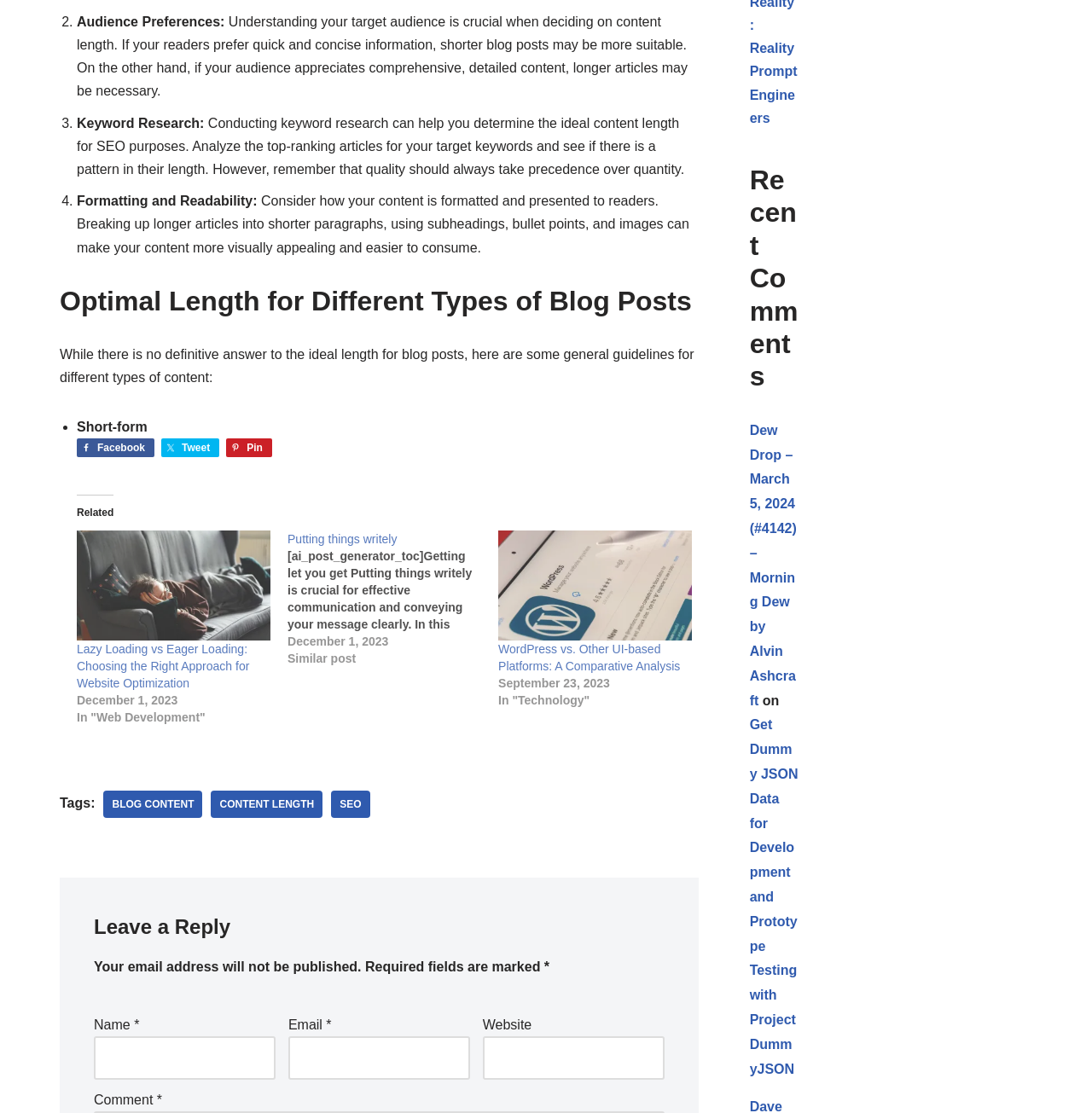Please give a succinct answer using a single word or phrase:
What is the date of the article 'Putting things writely'?

December 1, 2023